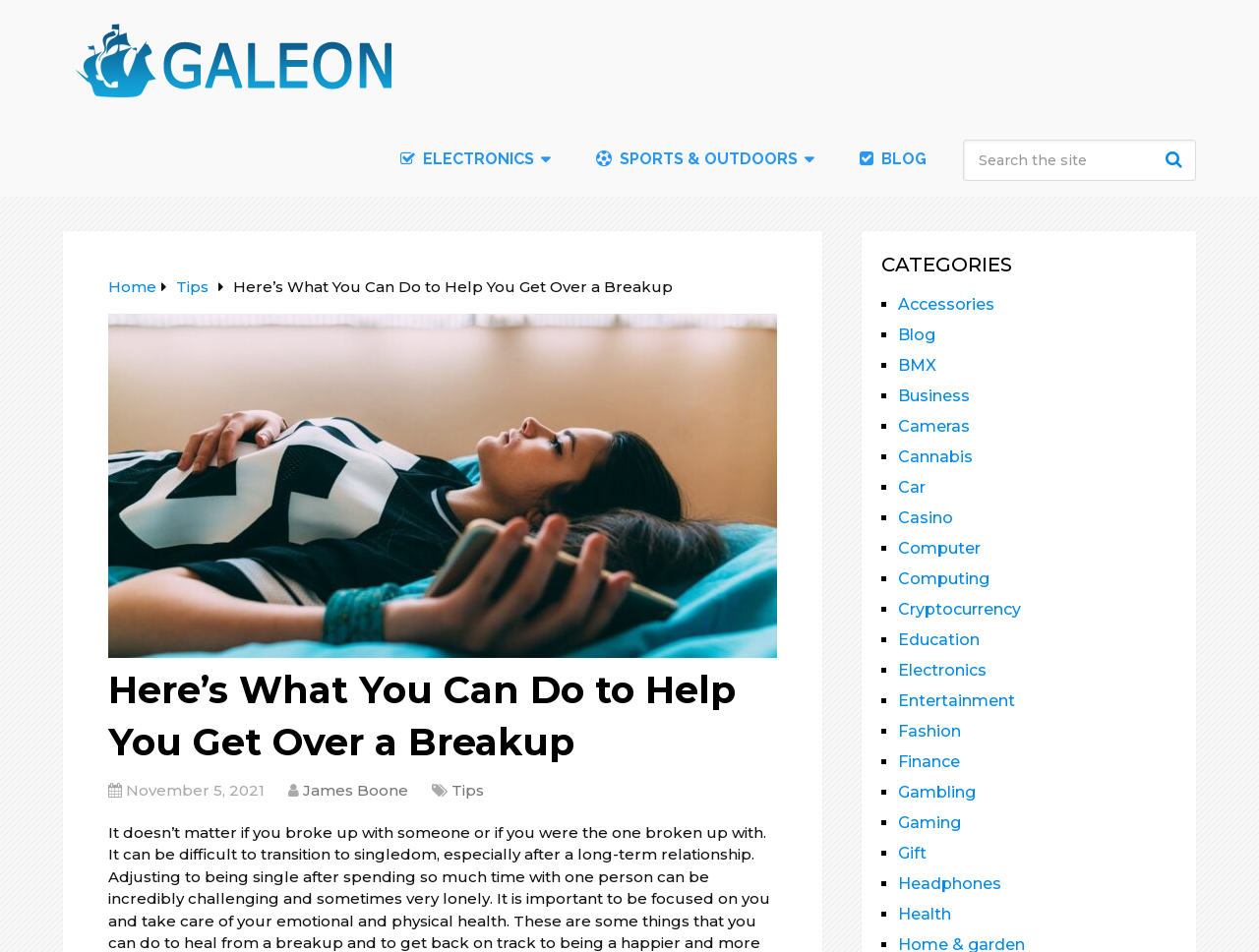Could you highlight the region that needs to be clicked to execute the instruction: "Explore the Electronics category"?

[0.713, 0.694, 0.784, 0.714]